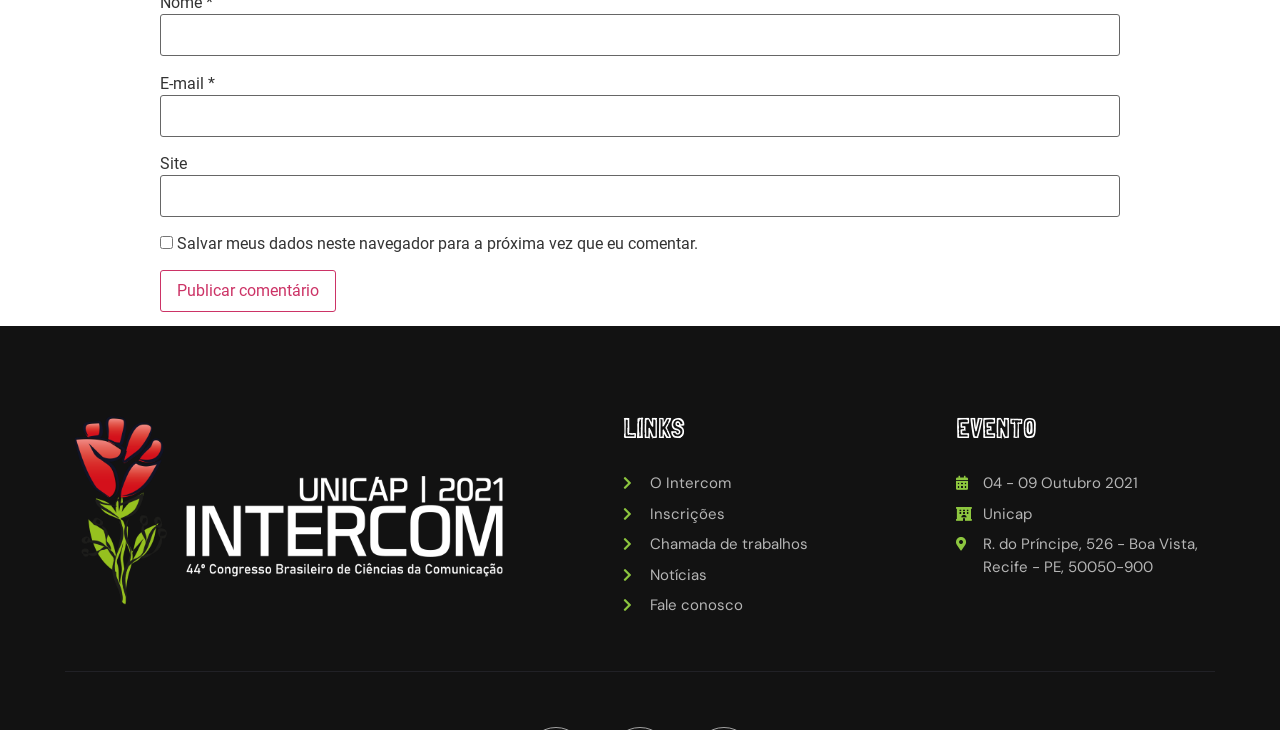Identify the bounding box coordinates of the clickable section necessary to follow the following instruction: "Input your email". The coordinates should be presented as four float numbers from 0 to 1, i.e., [left, top, right, bottom].

[0.125, 0.13, 0.875, 0.187]